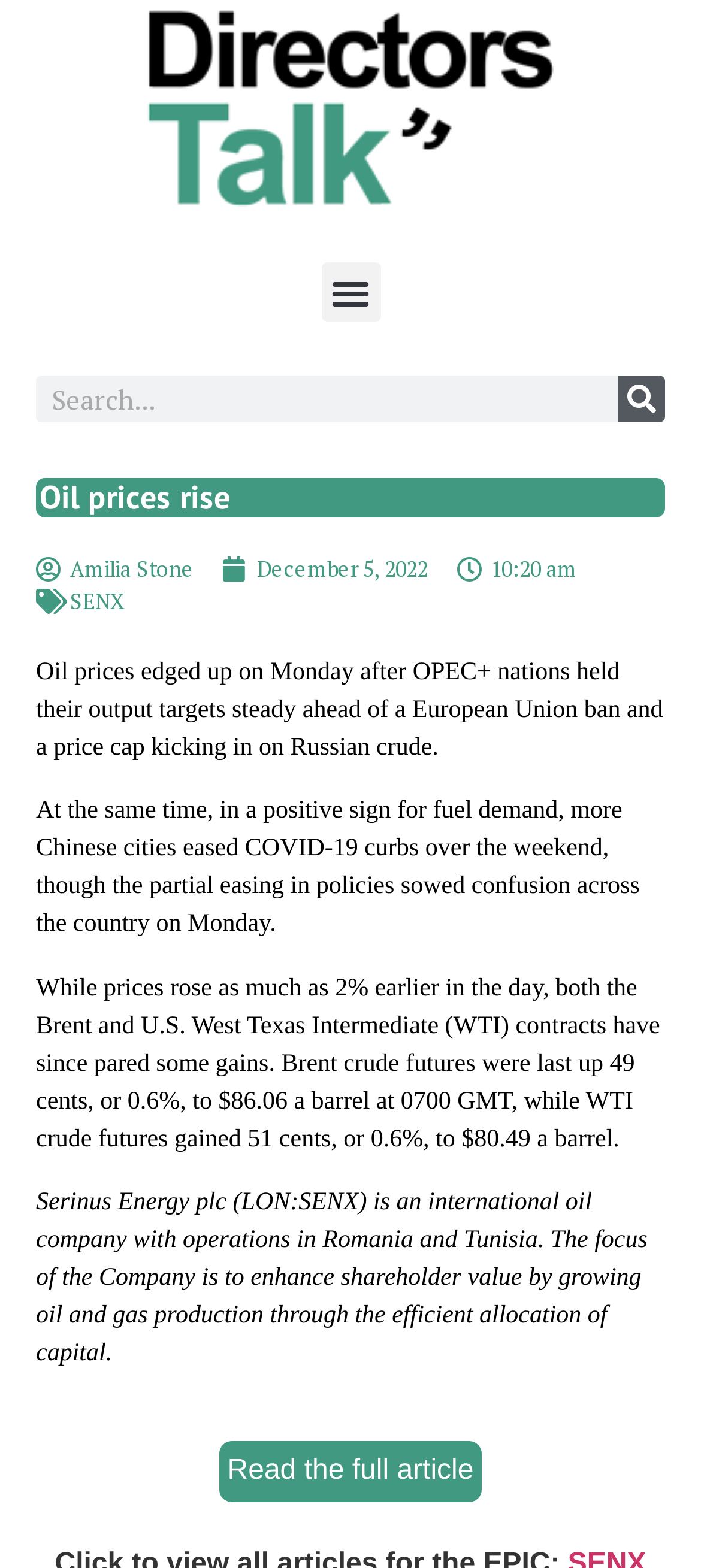Identify and provide the text content of the webpage's primary headline.

Oil prices rise